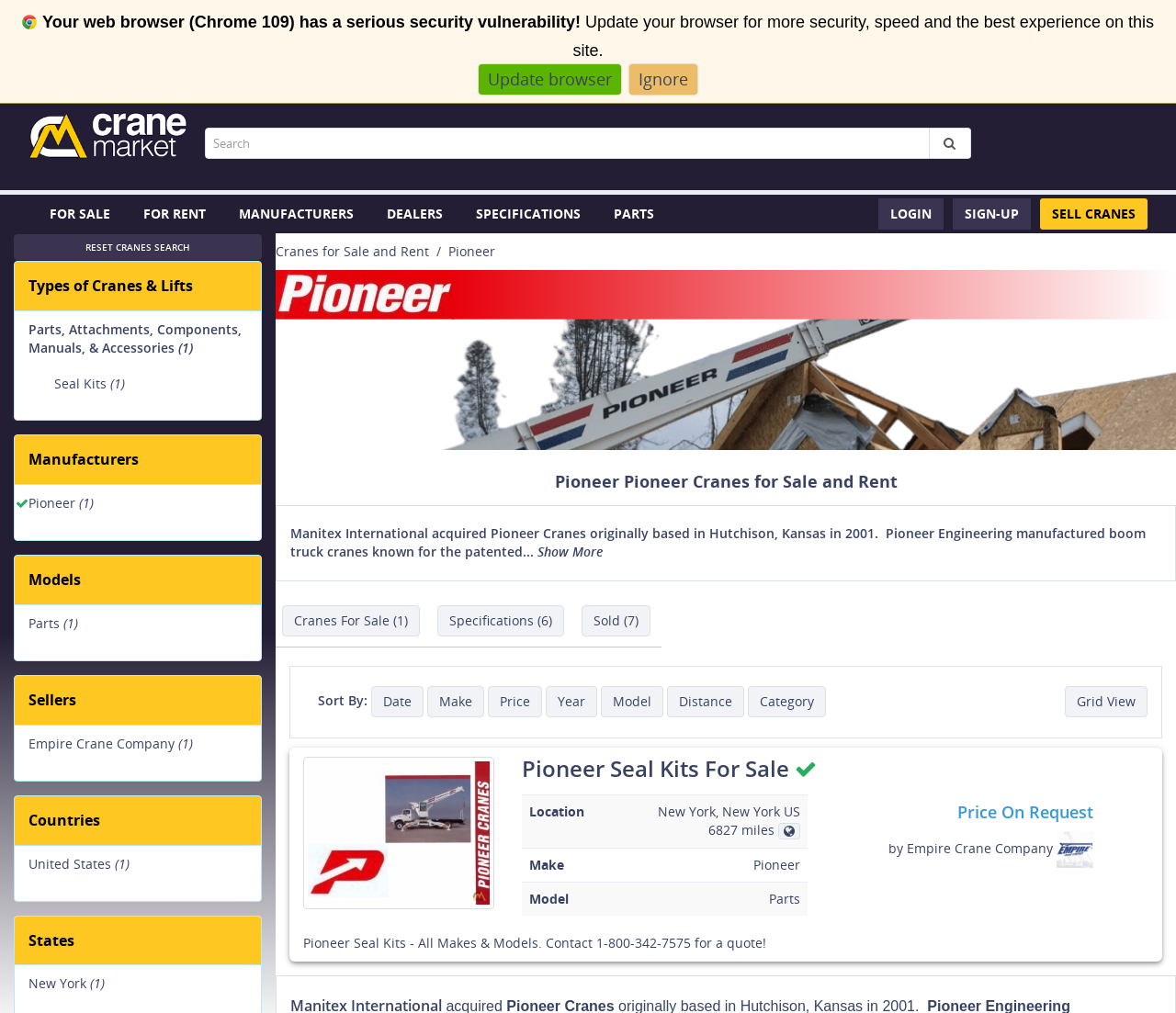Determine the webpage's heading and output its text content.

Pioneer Pioneer Cranes for Sale and Rent